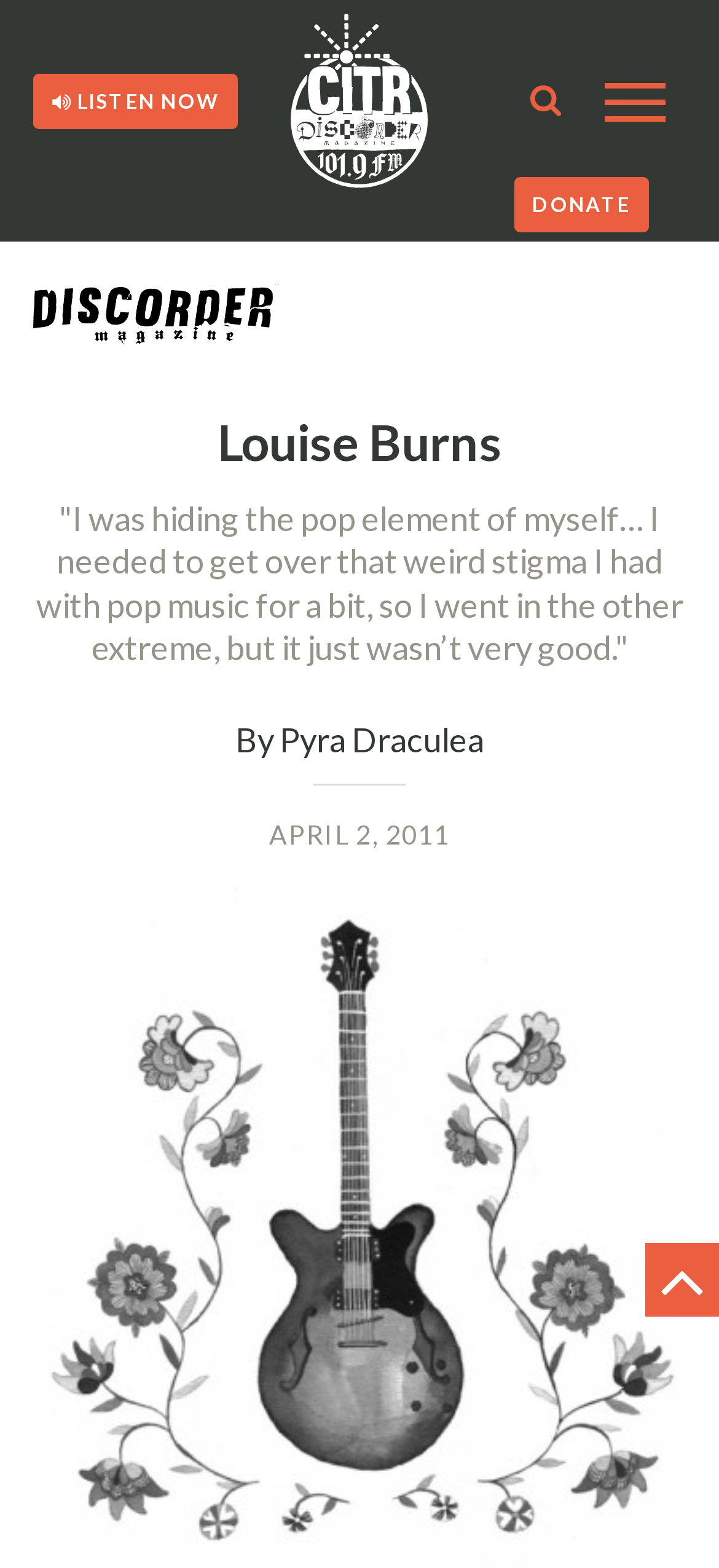Answer this question in one word or a short phrase: What is the name of the magazine?

Discorder Magazine